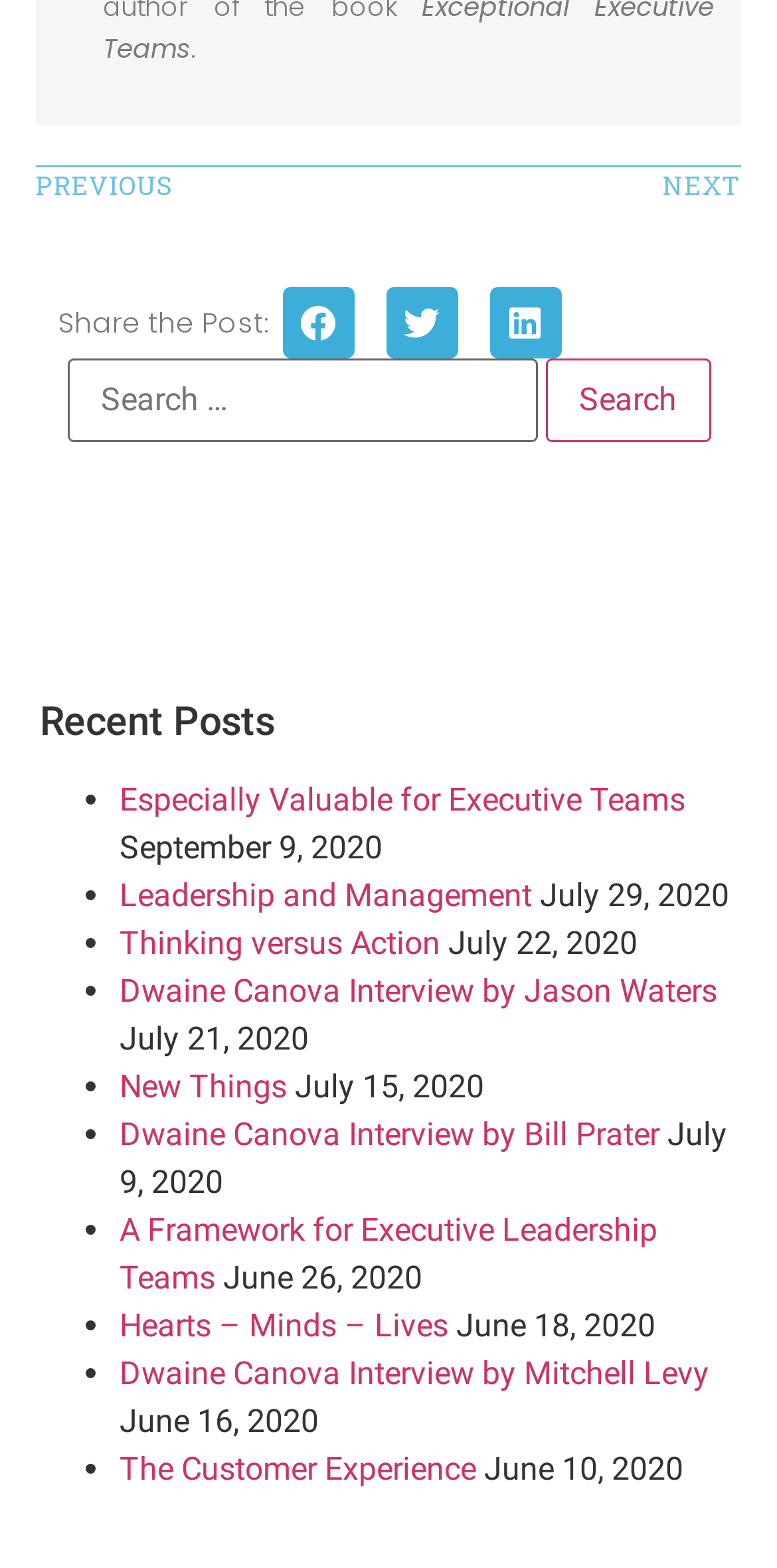Can you find the bounding box coordinates for the element that needs to be clicked to execute this instruction: "Read the 'Especially Valuable for Executive Teams' post"? The coordinates should be given as four float numbers between 0 and 1, i.e., [left, top, right, bottom].

[0.154, 0.498, 0.882, 0.523]